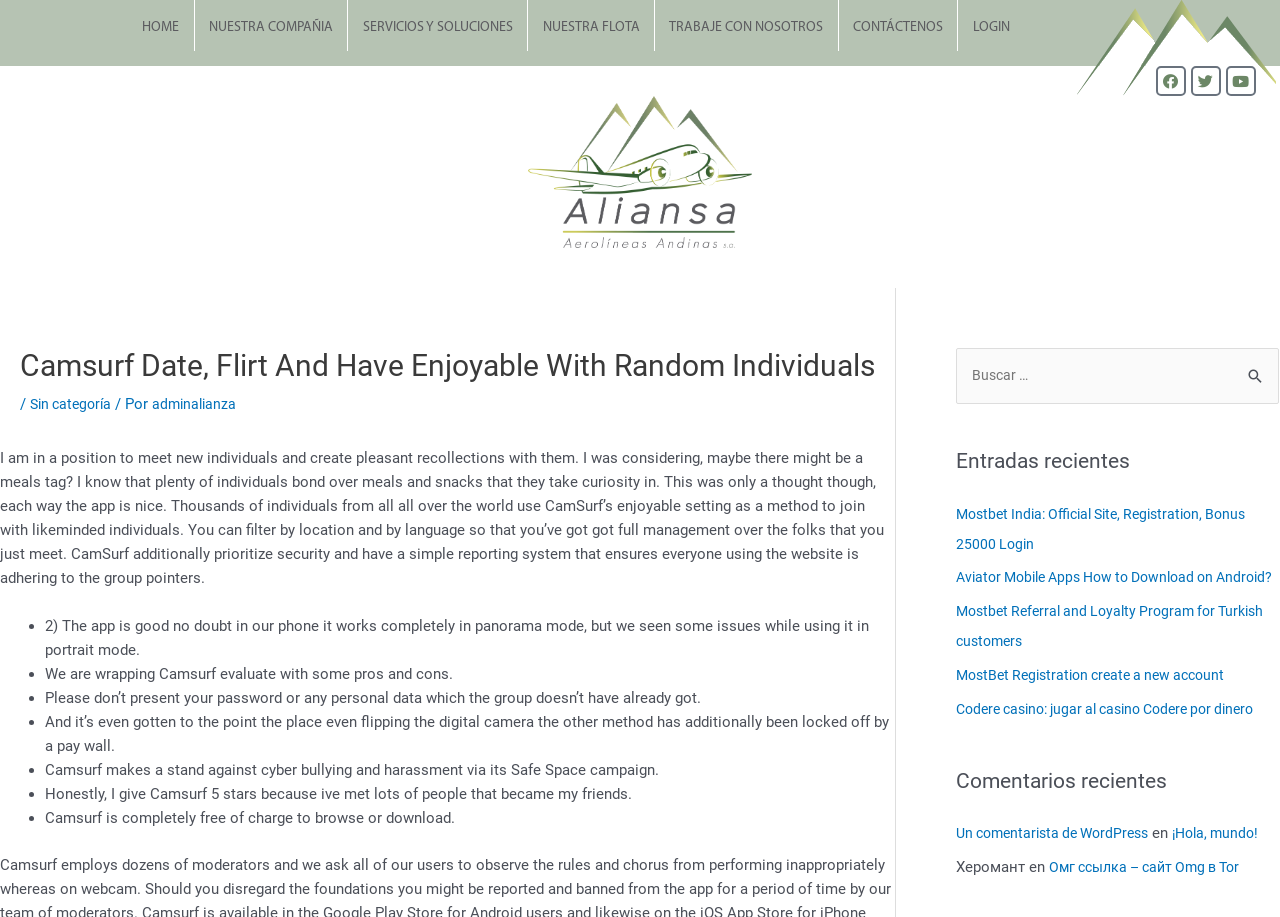For the following element description, predict the bounding box coordinates in the format (top-left x, top-left y, bottom-right x, bottom-right y). All values should be floating point numbers between 0 and 1. Description: parent_node: Buscar por: value="Buscar"

[0.964, 0.38, 0.999, 0.439]